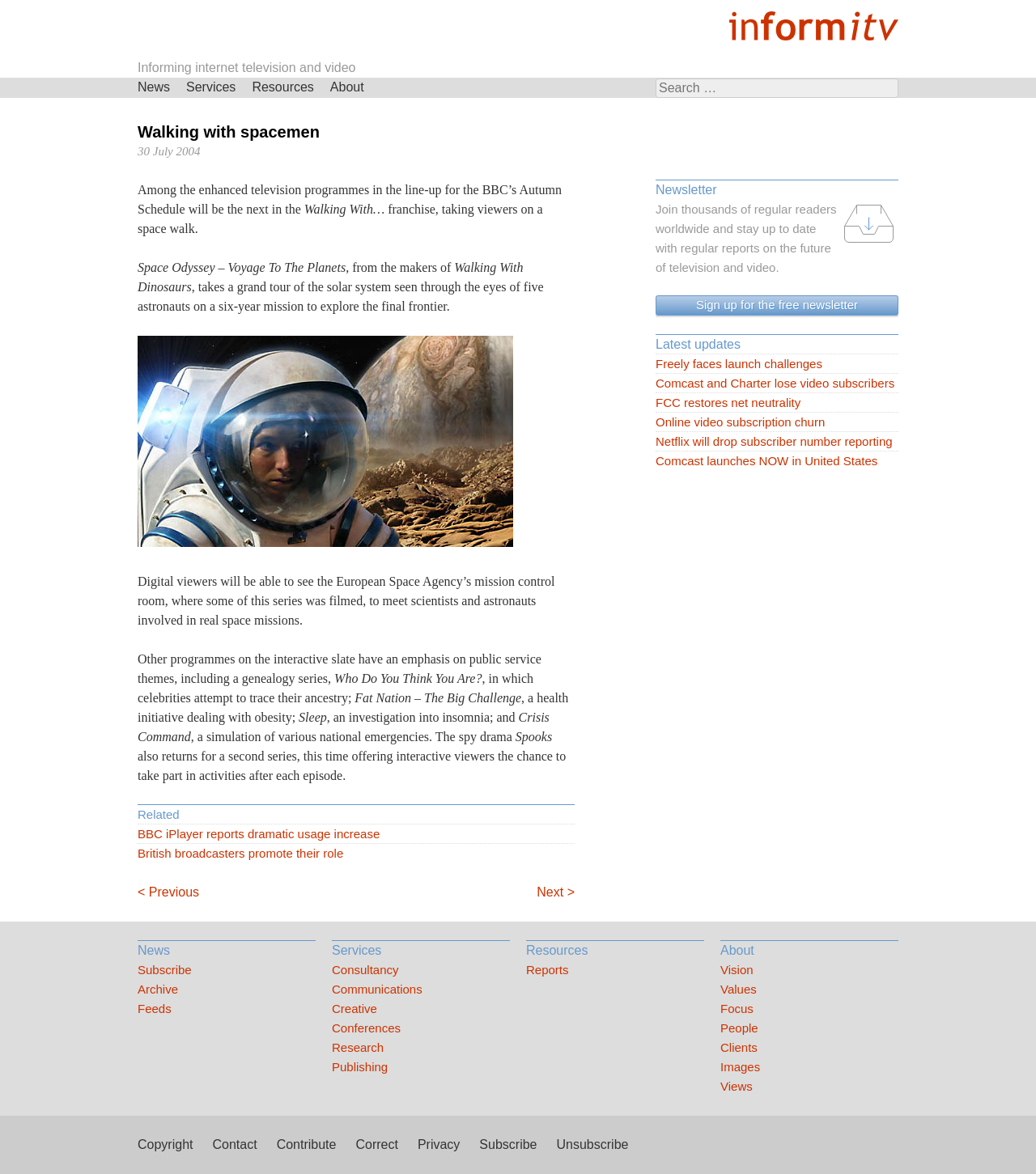Identify the bounding box coordinates of the clickable region necessary to fulfill the following instruction: "Contact us". The bounding box coordinates should be four float numbers between 0 and 1, i.e., [left, top, right, bottom].

[0.205, 0.969, 0.248, 0.981]